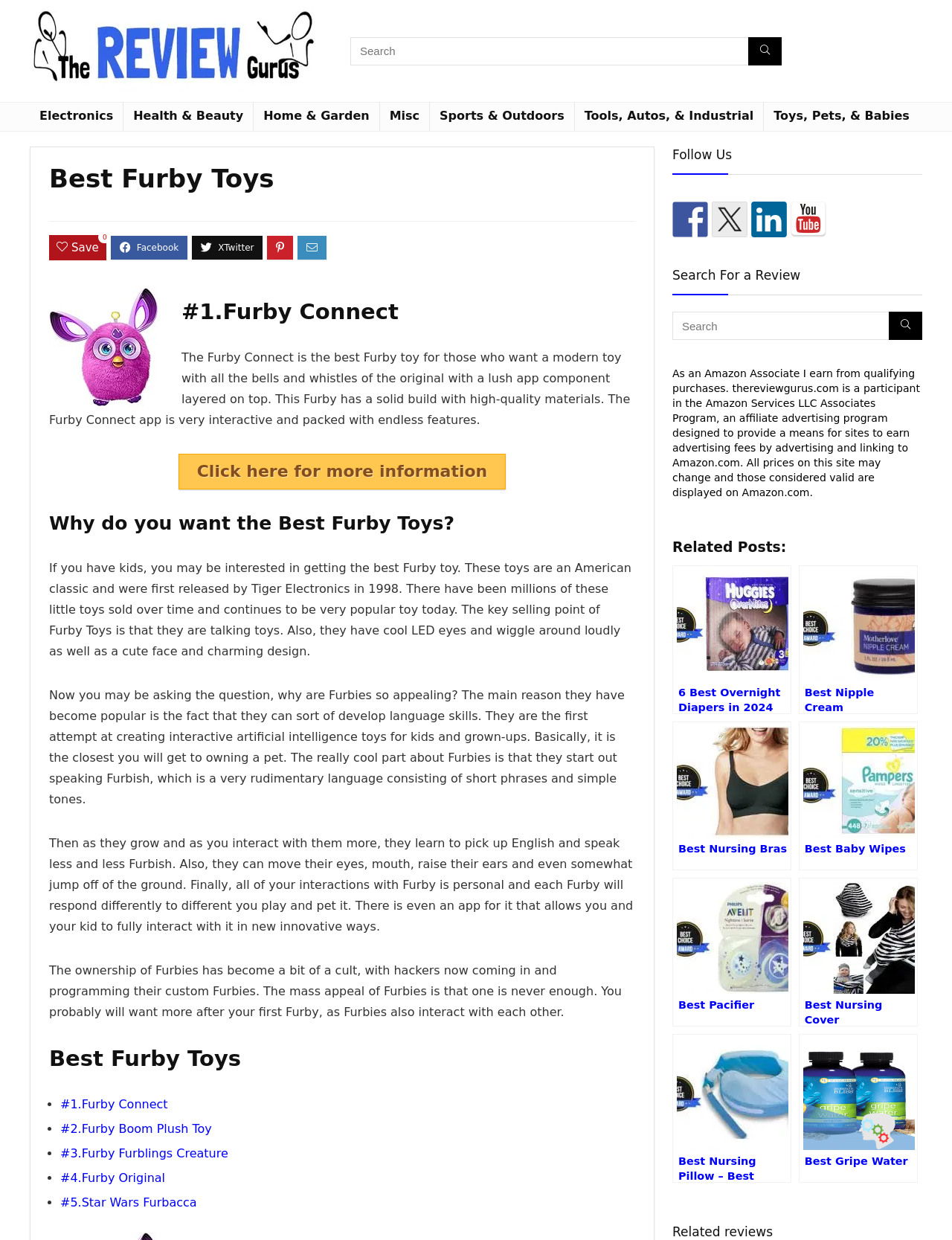How many social media platforms are listed in the 'Follow Us' section? Please answer the question using a single word or phrase based on the image.

4